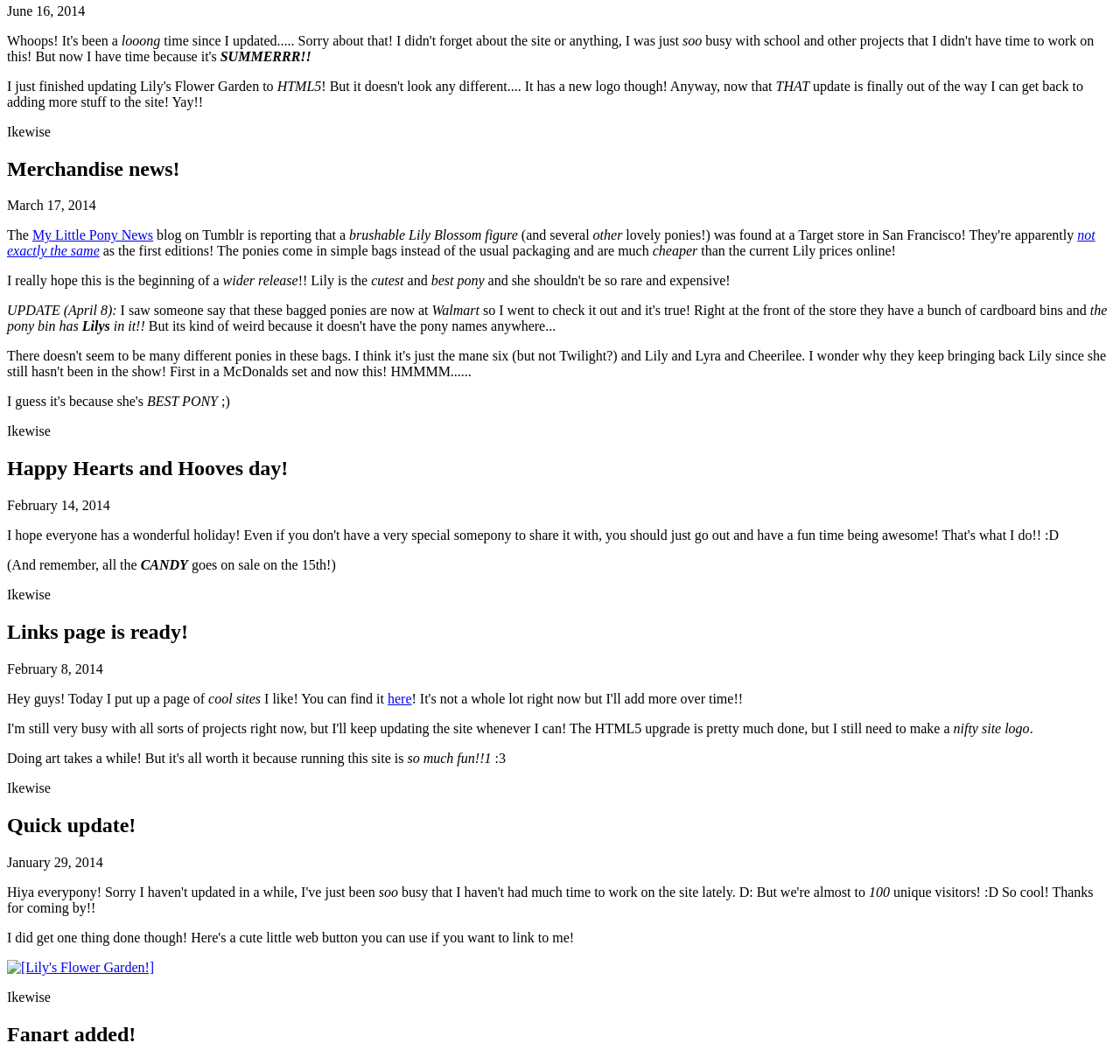Answer in one word or a short phrase: 
What is the name of the pony mentioned in the second article?

Lily Blossom